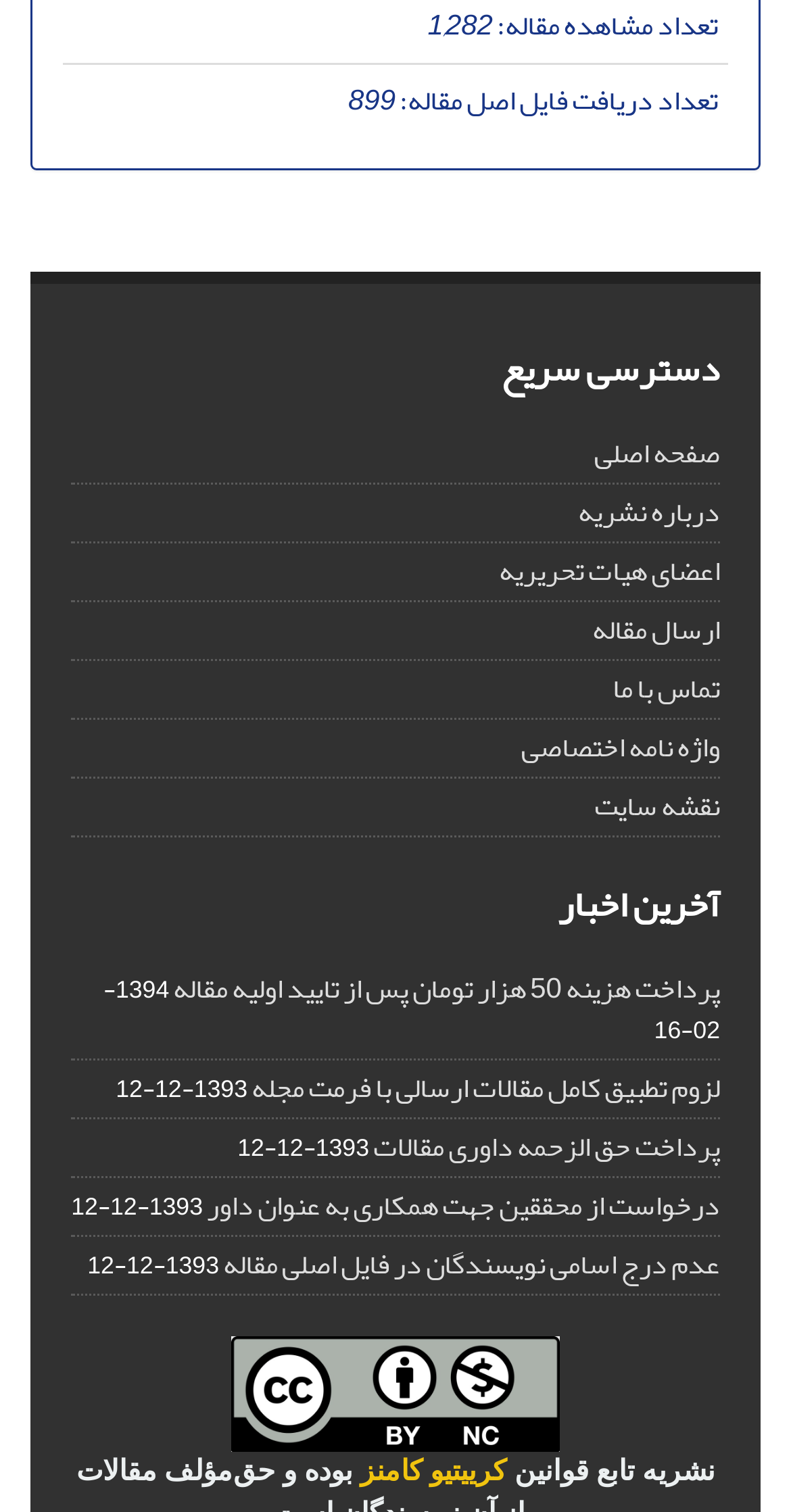Identify the bounding box coordinates of the HTML element based on this description: "ت".

[0.572, 0.964, 0.582, 0.984]